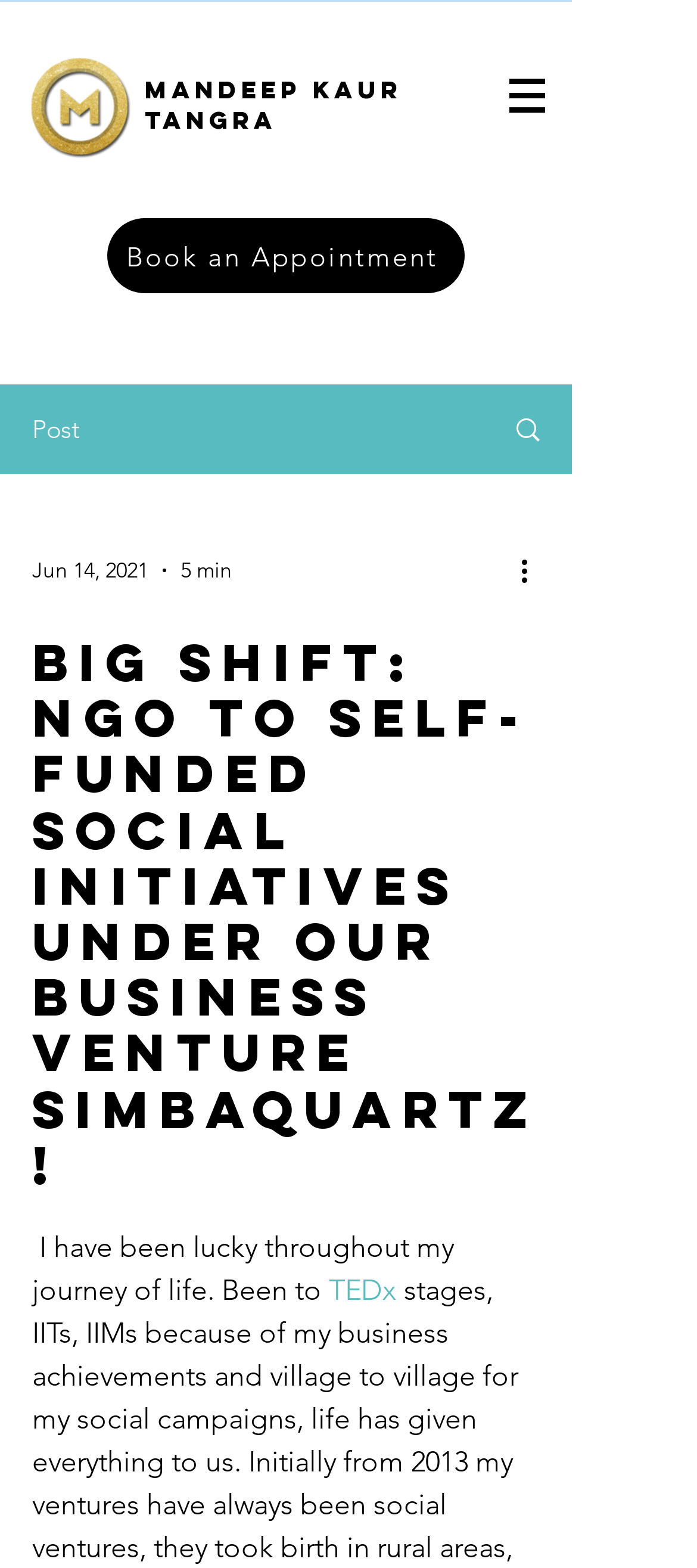Observe the image and answer the following question in detail: What is the organization mentioned on the webpage?

The organization mentioned on the webpage is SimbaQuartz, which is mentioned in the context of business ventures and social initiatives.